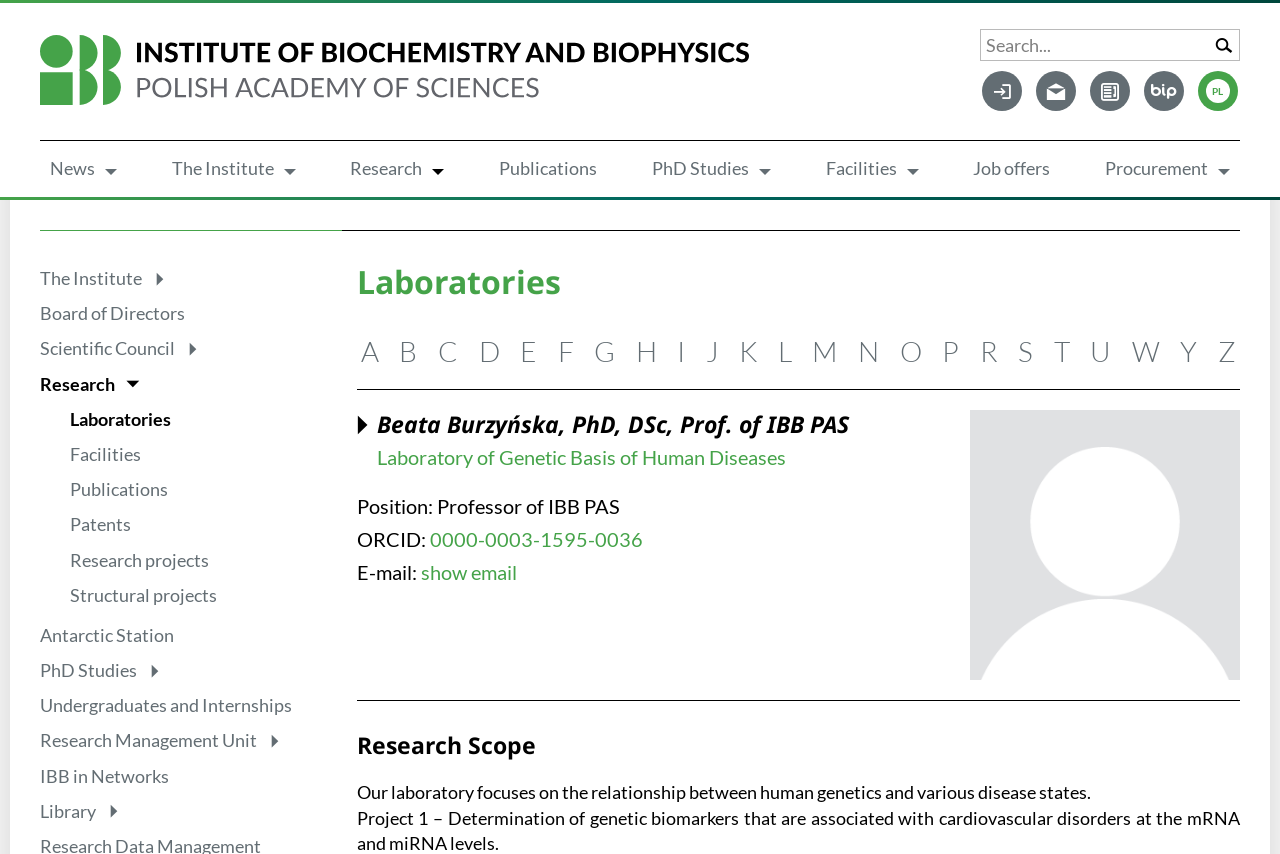Please specify the bounding box coordinates in the format (top-left x, top-left y, bottom-right x, bottom-right y), with all values as floating point numbers between 0 and 1. Identify the bounding box of the UI element described by: Car News

None